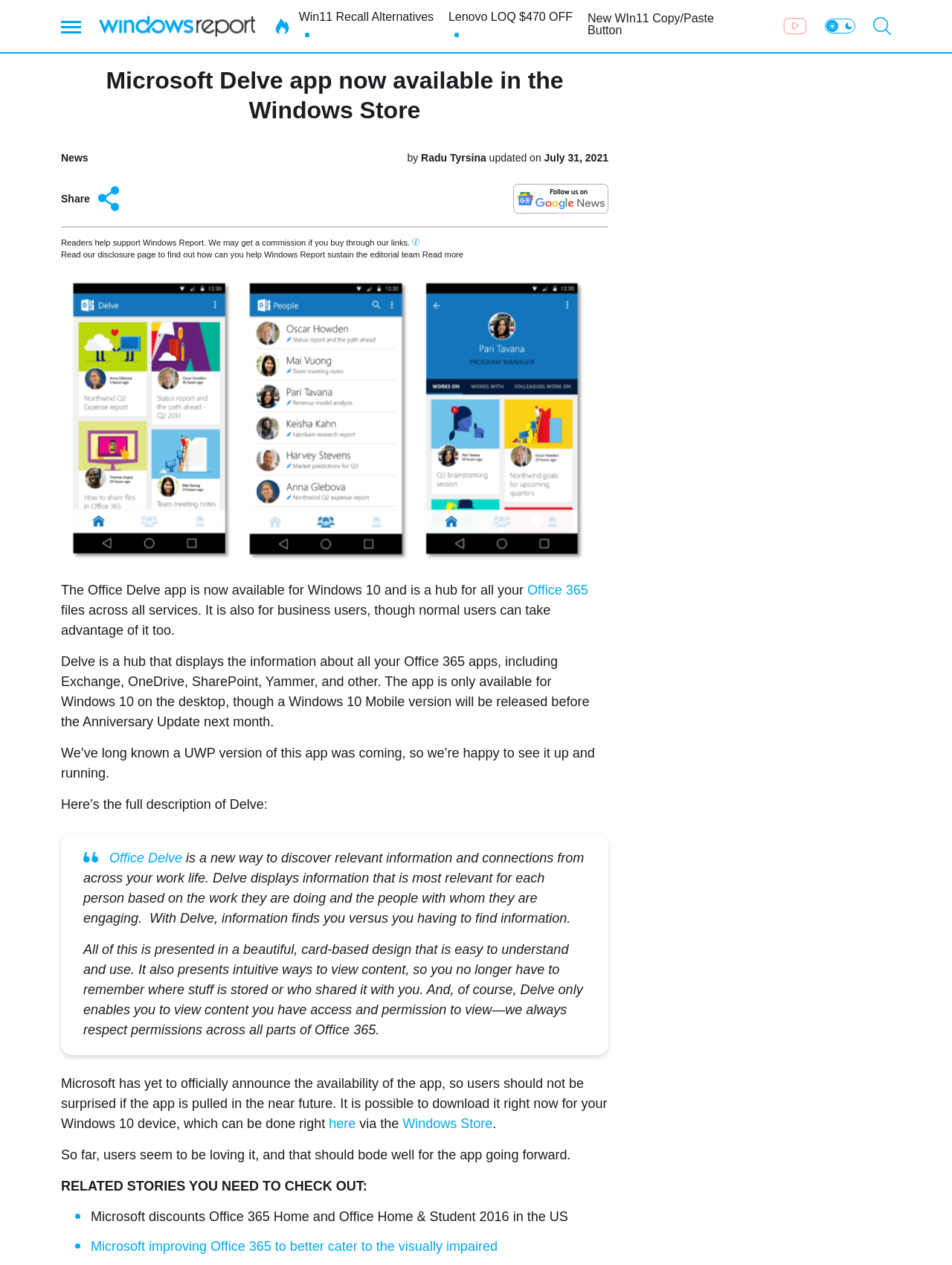Locate the coordinates of the bounding box for the clickable region that fulfills this instruction: "Download Office Delve app from Windows Store".

[0.423, 0.882, 0.517, 0.894]